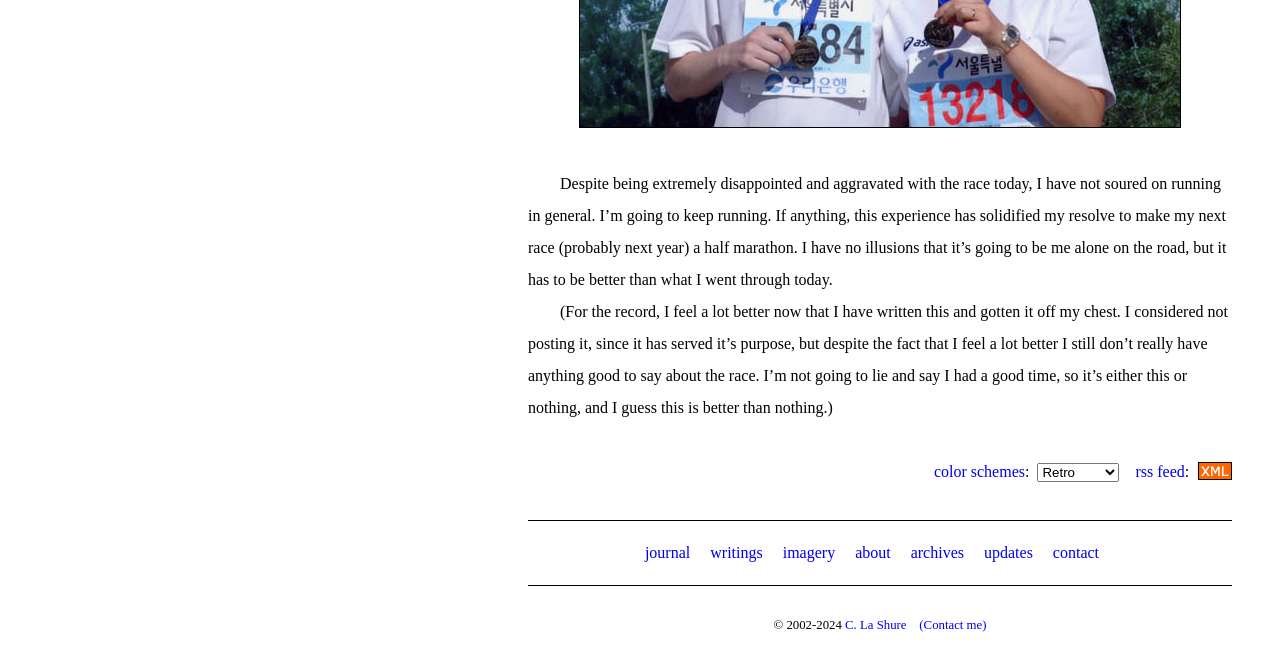What is the author's current mood about running?
Refer to the image and provide a detailed answer to the question.

The author mentions being 'extremely disappointed and aggravated' with the race, indicating a negative mood about running.